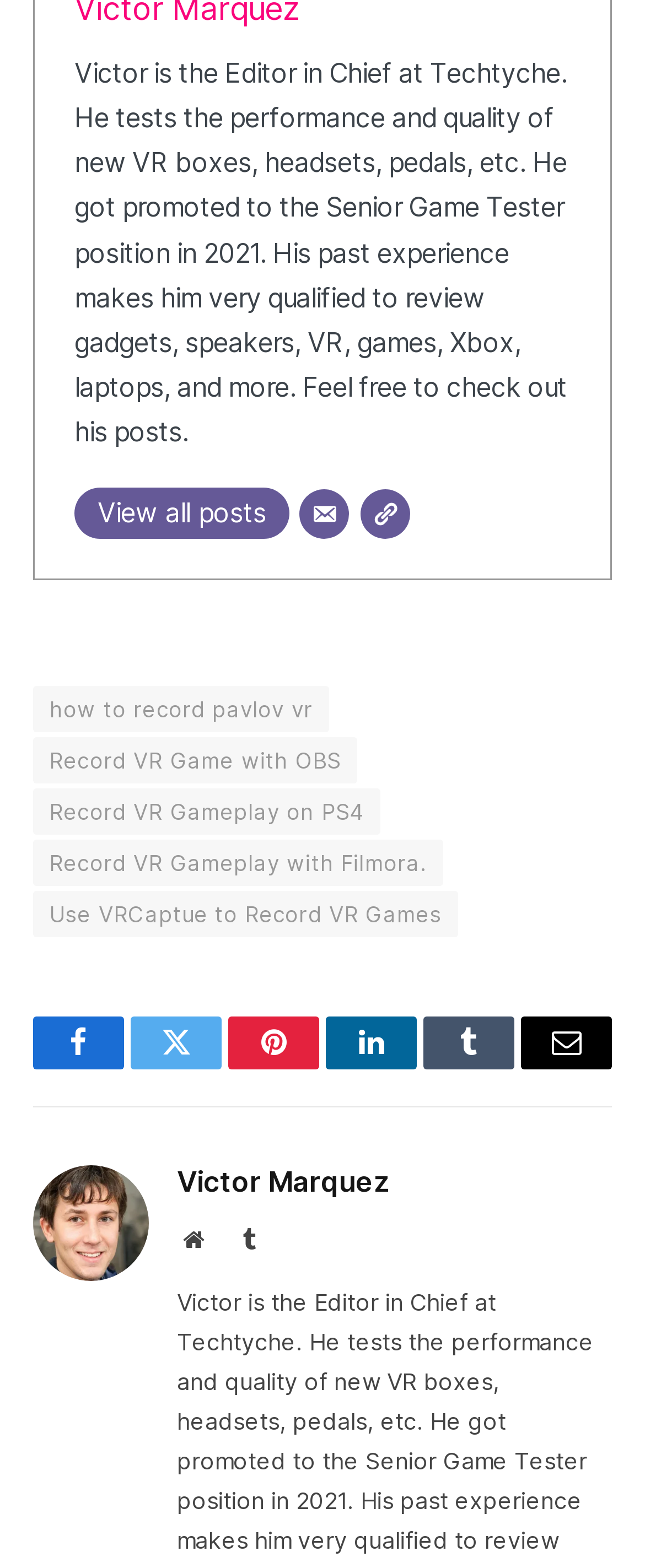Please provide the bounding box coordinate of the region that matches the element description: Victor Marquez. Coordinates should be in the format (top-left x, top-left y, bottom-right x, bottom-right y) and all values should be between 0 and 1.

[0.274, 0.743, 0.603, 0.764]